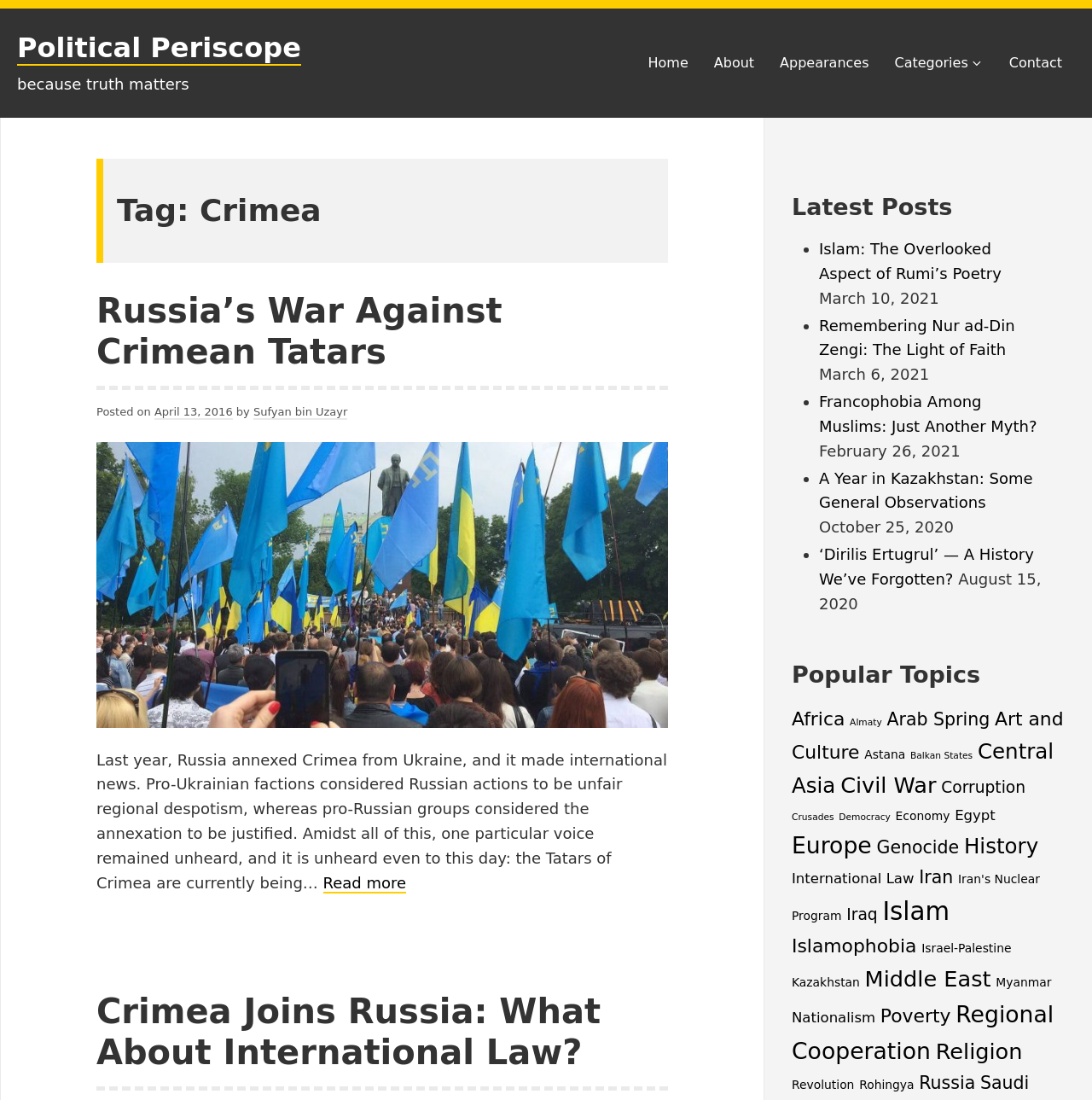Given the following UI element description: "Categories", find the bounding box coordinates in the webpage screenshot.

[0.807, 0.036, 0.912, 0.079]